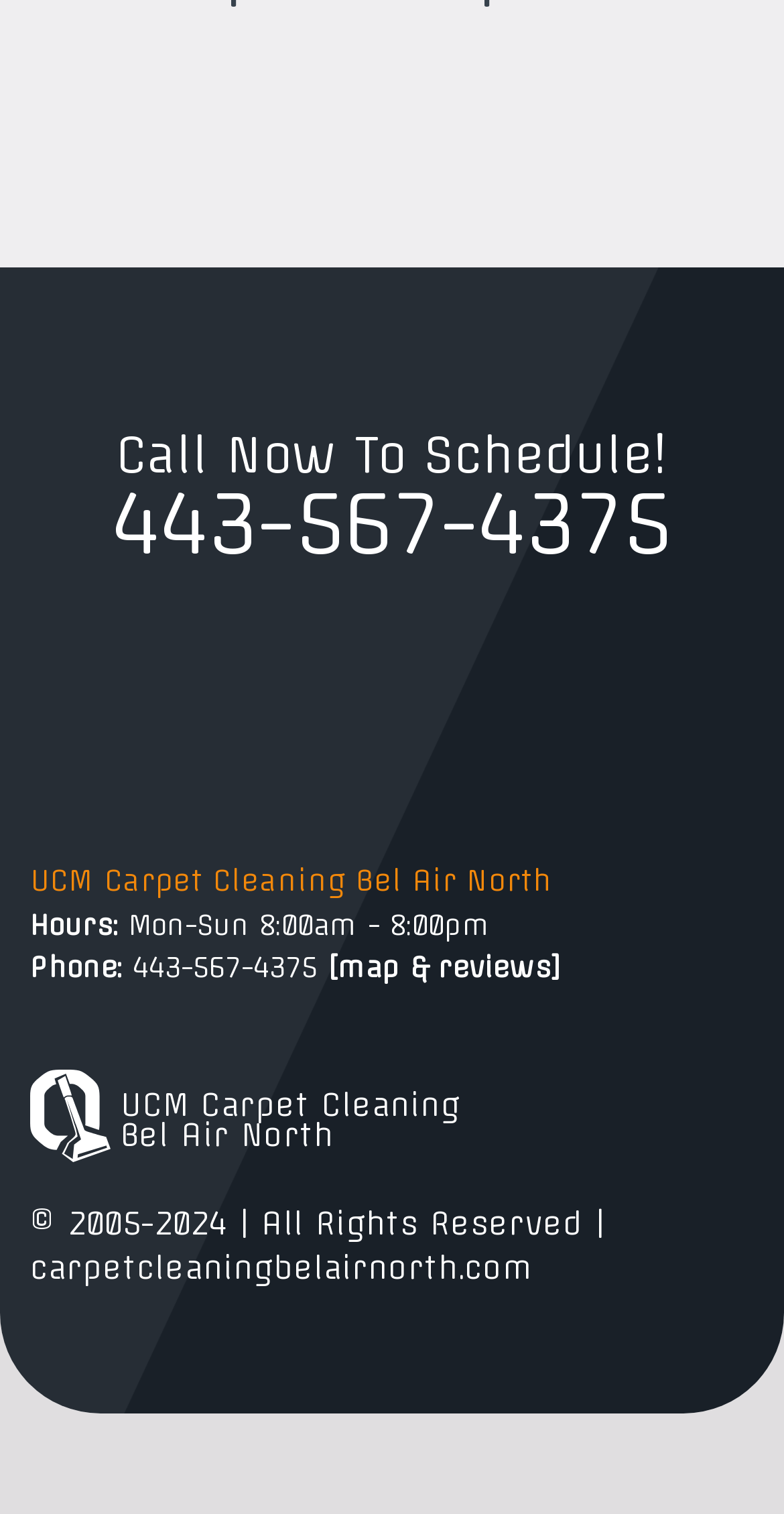What is the business name?
Provide a short answer using one word or a brief phrase based on the image.

UCM Carpet Cleaning Bel Air North